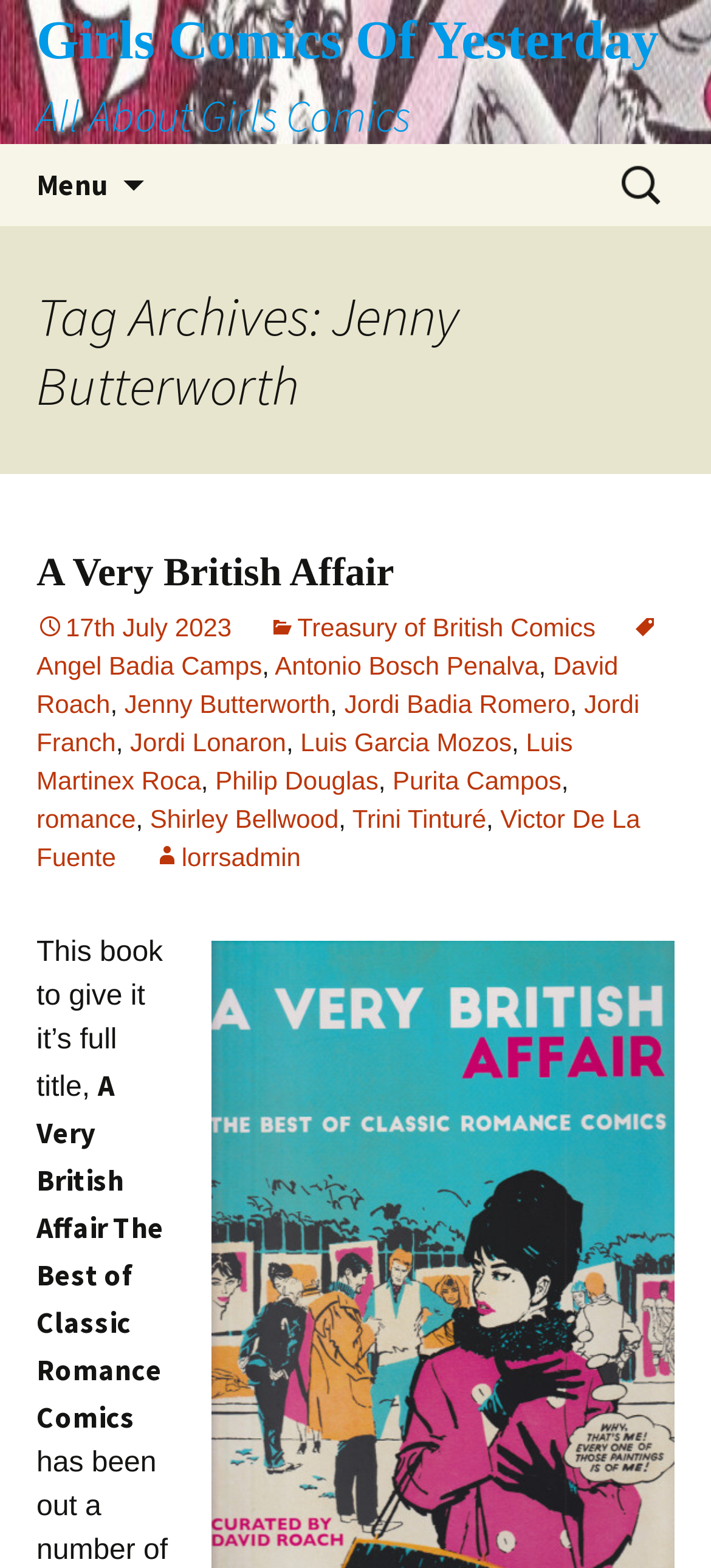Provide an in-depth caption for the contents of the webpage.

The webpage is about Jenny Butterworth and Girls Comics Of Yesterday. At the top, there is a link to "Girls Comics Of Yesterday All About Girls Comics" and a heading with the same title. Next to it, there is a button with a menu icon and a link to "Skip to content". On the right side, there is a search bar with a label "Search for:".

Below the top section, there is a header with the title "Tag Archives: Jenny Butterworth". Underneath, there is a section with a heading "A Very British Affair" and several links to related topics, including the title itself, the date "17th July 2023", and names of people such as Antonio Bosch Penalva, David Roach, and Jenny Butterworth. These links are arranged in a horizontal list, separated by commas.

Below the list of links, there is a block of text that starts with "This book to give it it’s full title," and continues with the full title "A Very British Affair The Best of Classic Romance Comics".